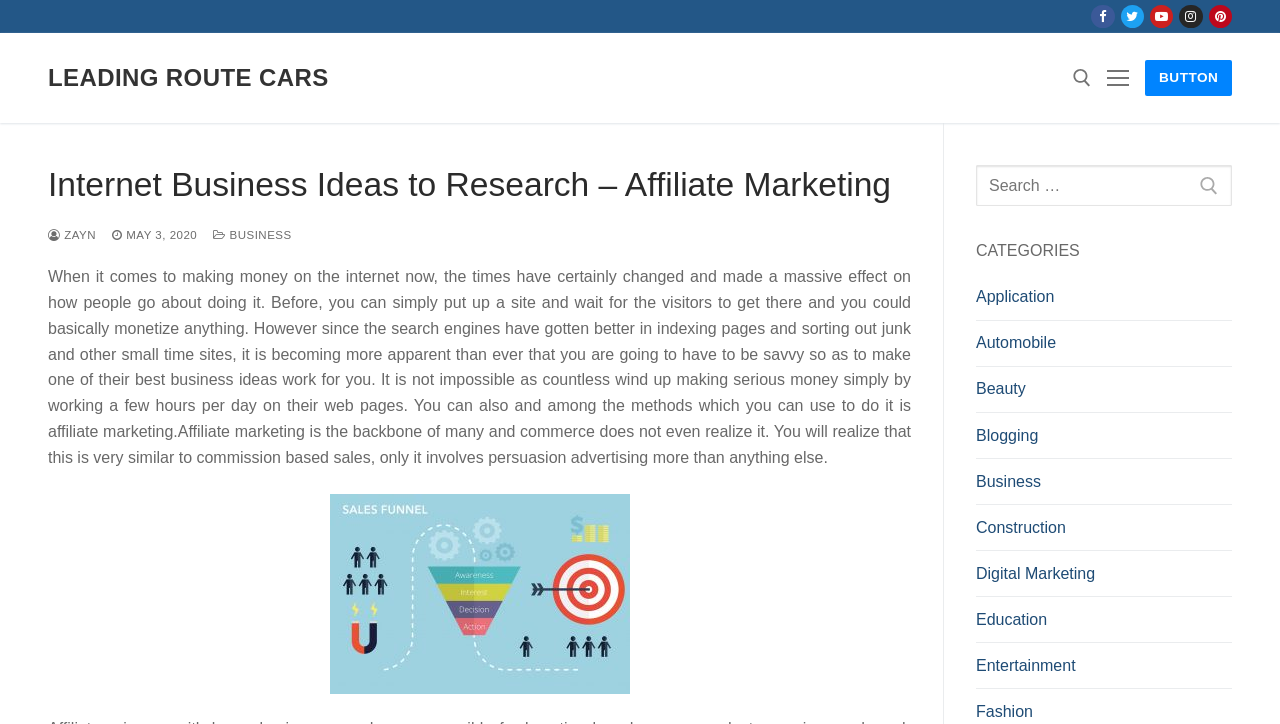Identify the coordinates of the bounding box for the element that must be clicked to accomplish the instruction: "Check Facebook".

[0.852, 0.007, 0.871, 0.039]